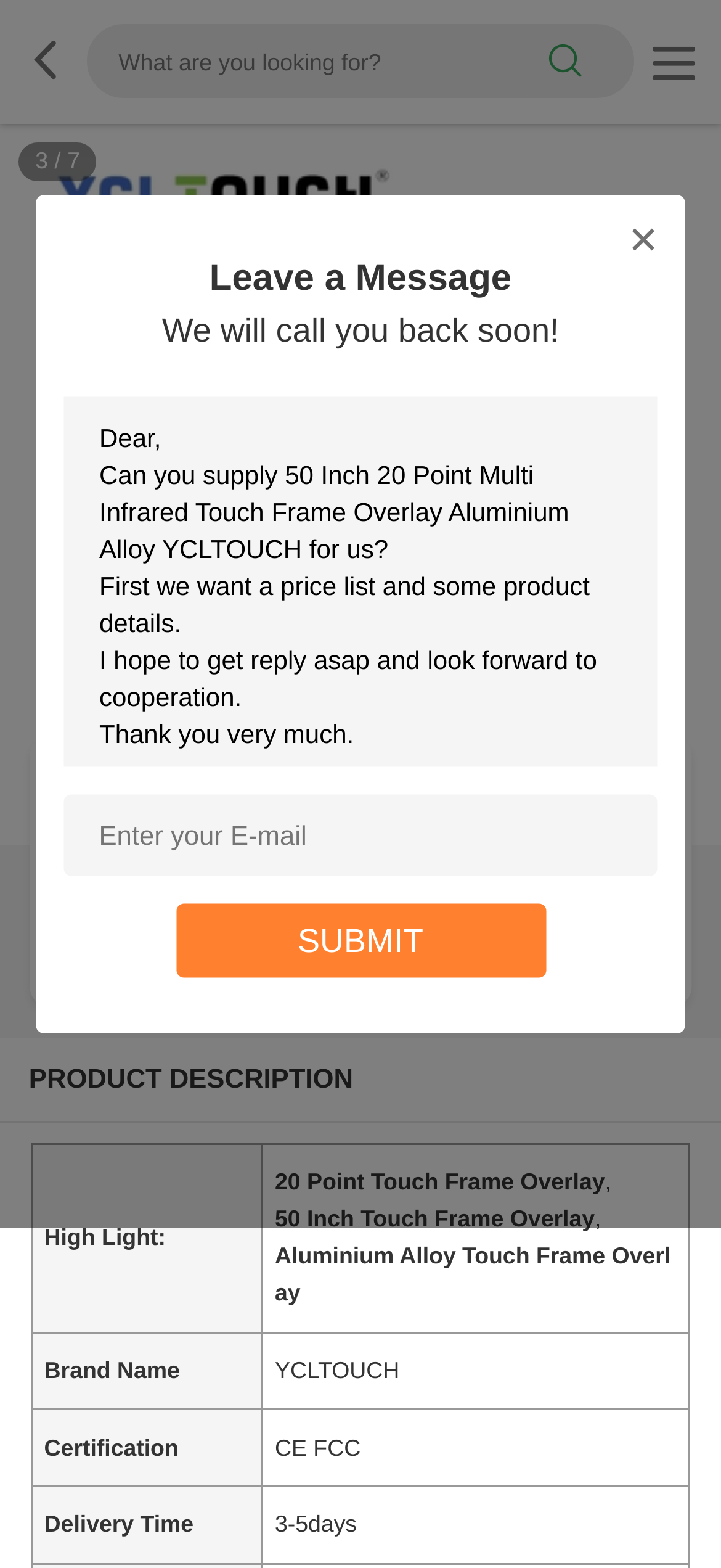What is the material of the touch frame overlay?
Answer the question with a thorough and detailed explanation.

I found the answer by looking at the product description section, where it says 'Aluminium Alloy Touch Frame Overlay'.